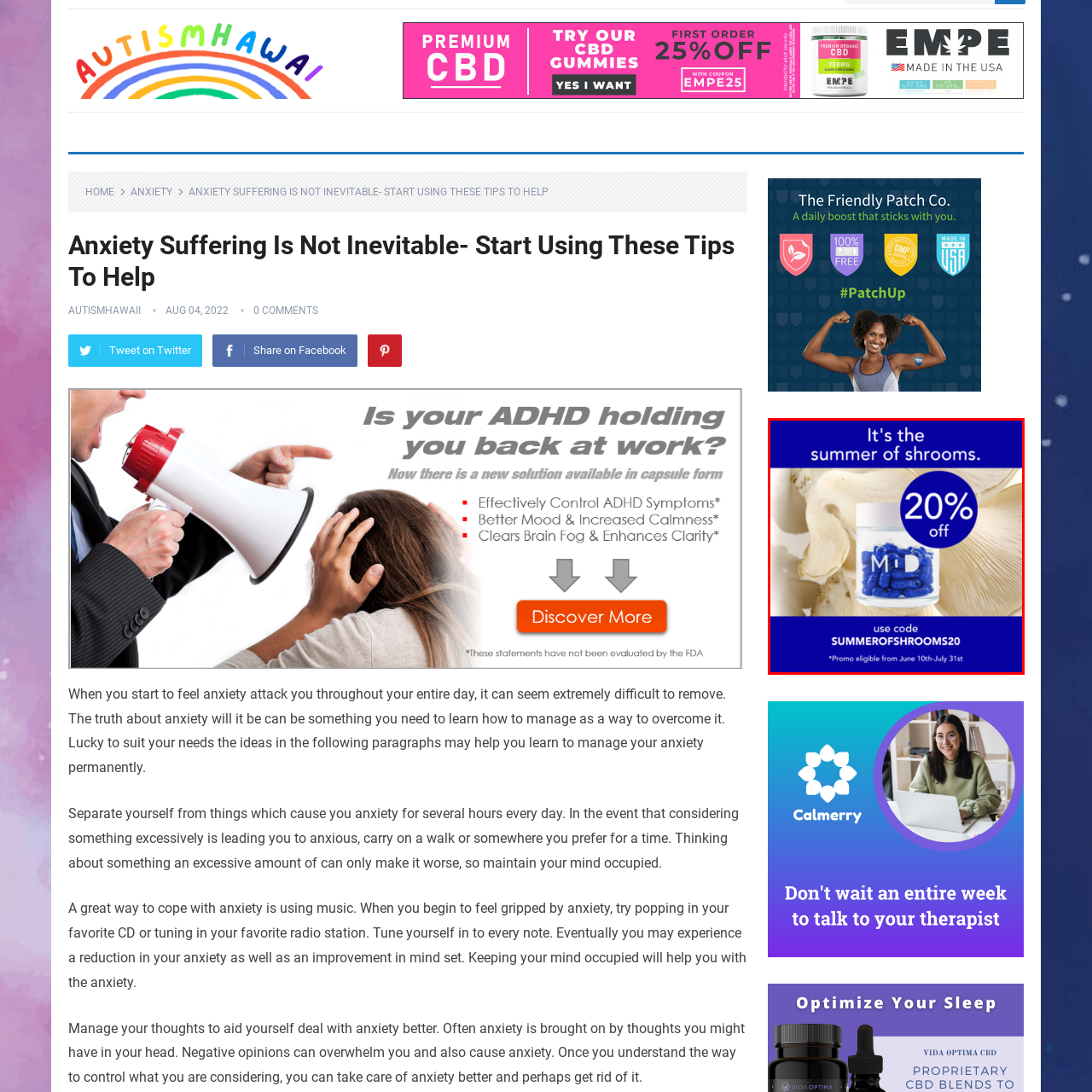What is the duration of the promotion?  
Analyze the image surrounded by the red box and deliver a detailed answer based on the visual elements depicted in the image.

The caption specifies that the promotion is valid from June 10th to July 31st, providing a clear timeframe for customers to take advantage of the offer.